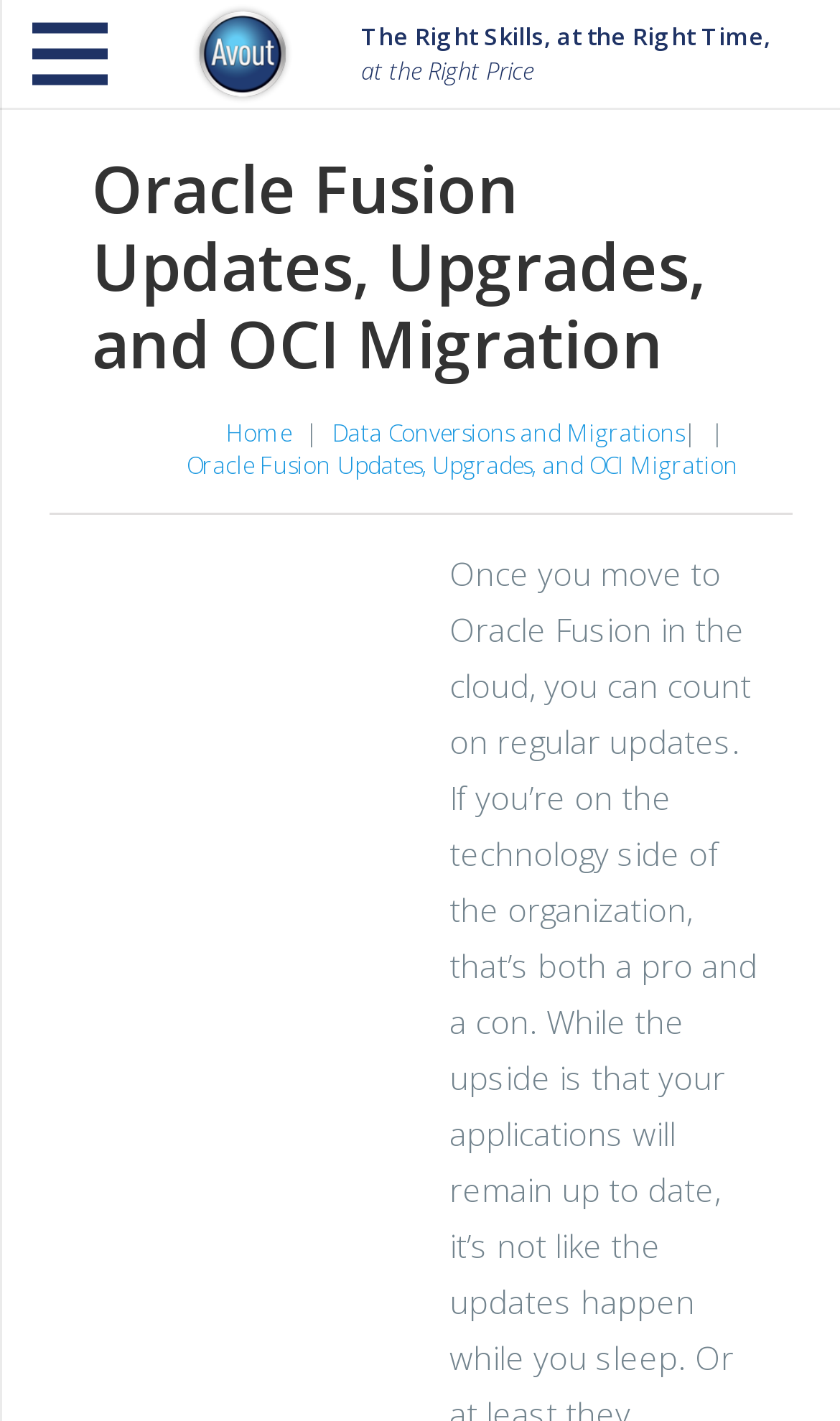Is the 'Menu' link at the top or bottom of the page?
Please respond to the question with as much detail as possible.

I compared the y1 and y2 coordinates of the 'Menu' link and found that it has a small y1 value, which means it is located at the top of the page.